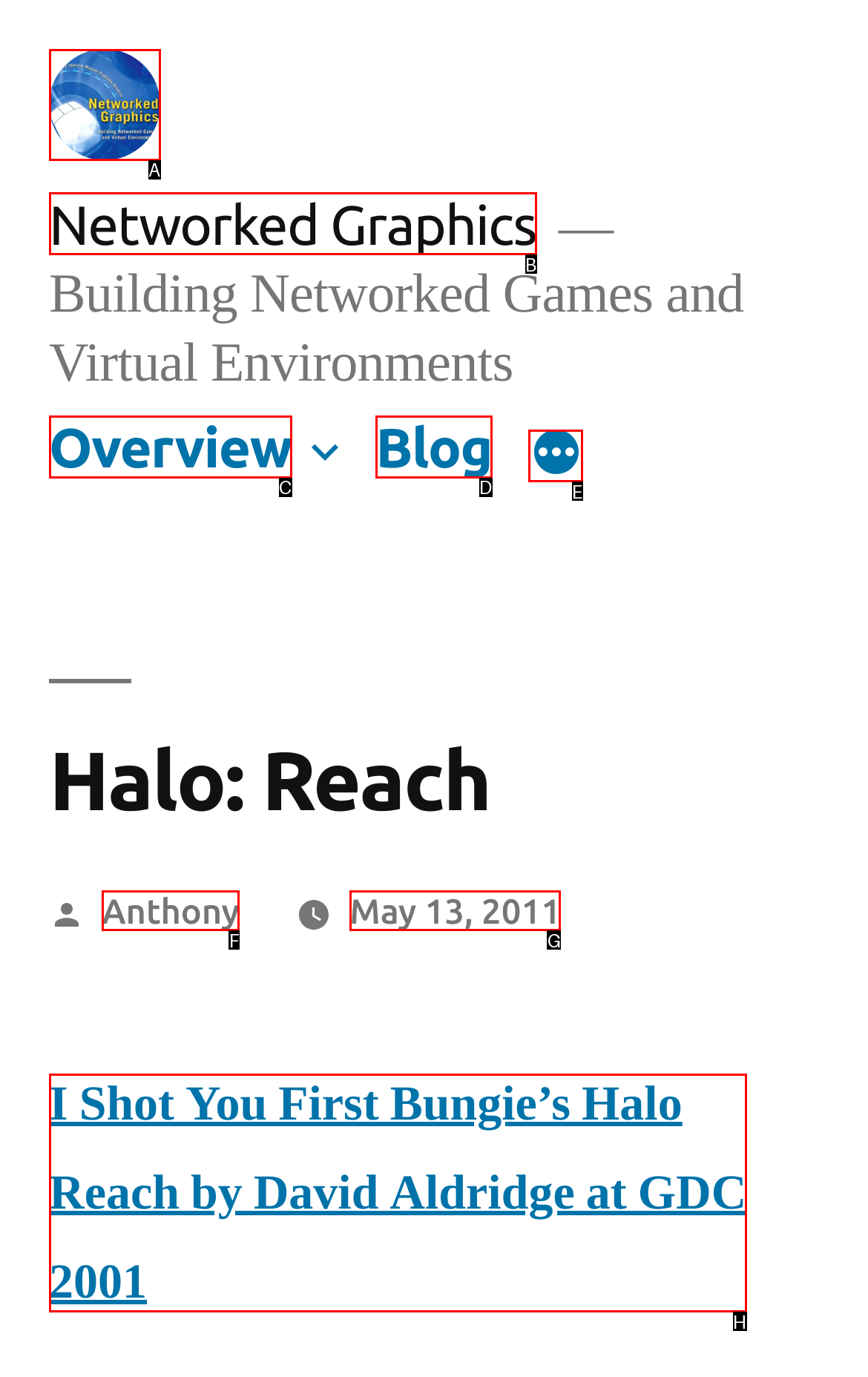Determine which element should be clicked for this task: Click on the 'More' button
Answer with the letter of the selected option.

E